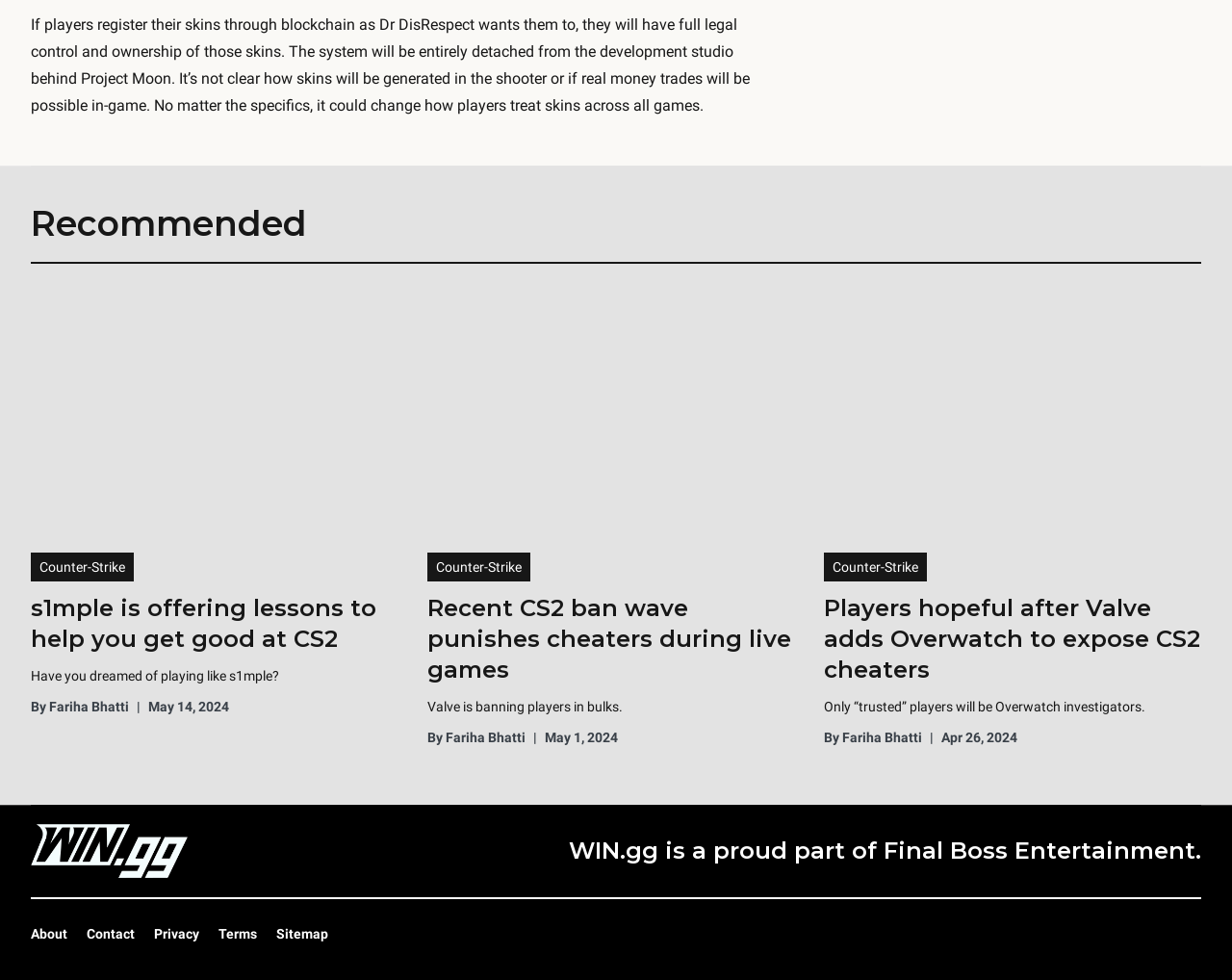Give a one-word or short-phrase answer to the following question: 
What is the date of the article about the CS2 ban wave?

May 1, 2024